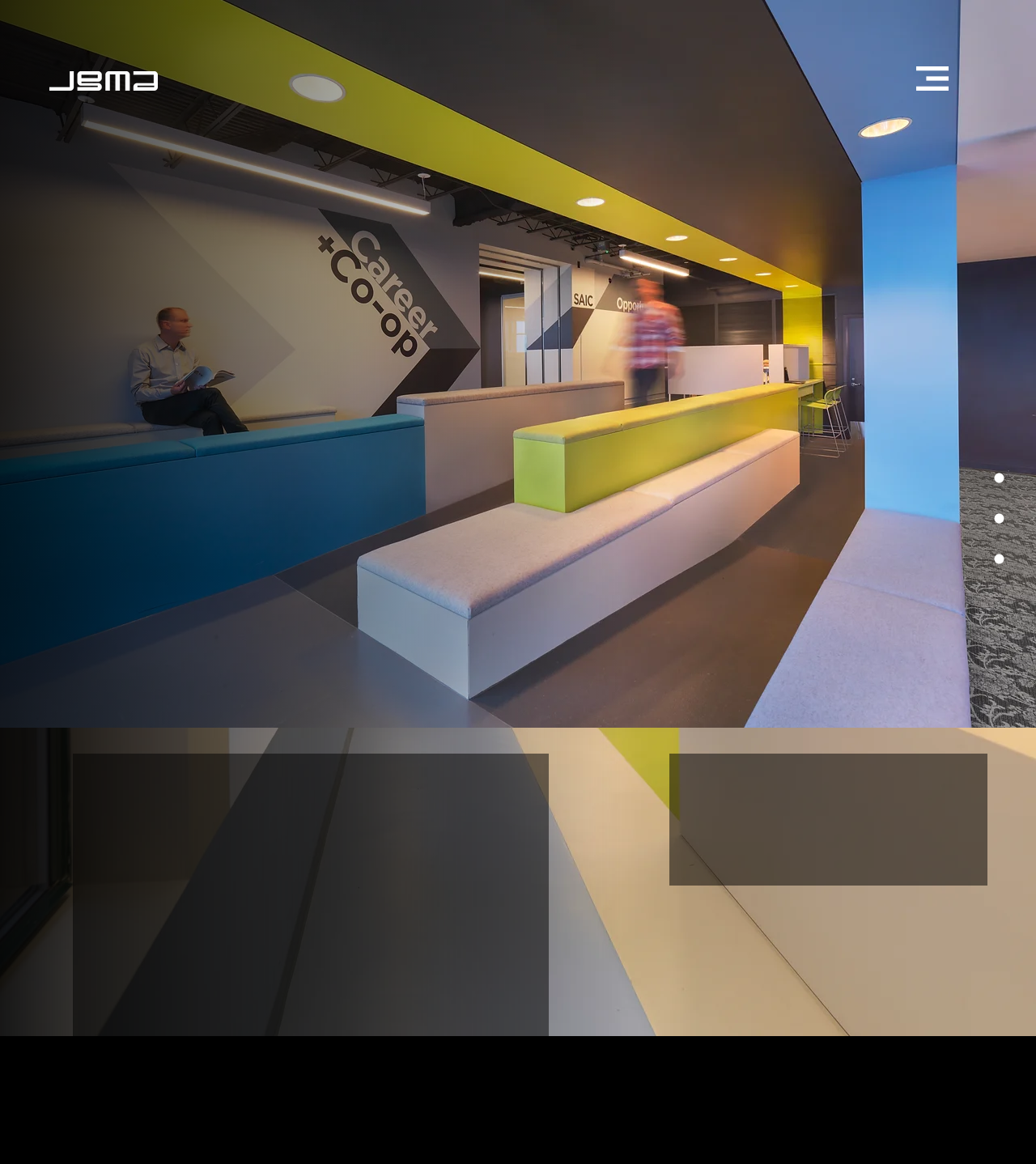What is the location of the SAIC Career Services group?
Provide a detailed answer to the question using information from the image.

Based on the webpage content, it is mentioned that 'The 14th floor of the 112 and 116 South Michigan Ave buildings has become the new home for the SAIC Career Services group, which is part of the Student Affairs department.' This indicates that the SAIC Career Services group is located on the 14th floor of the 112 and 116 South Michigan Ave buildings.